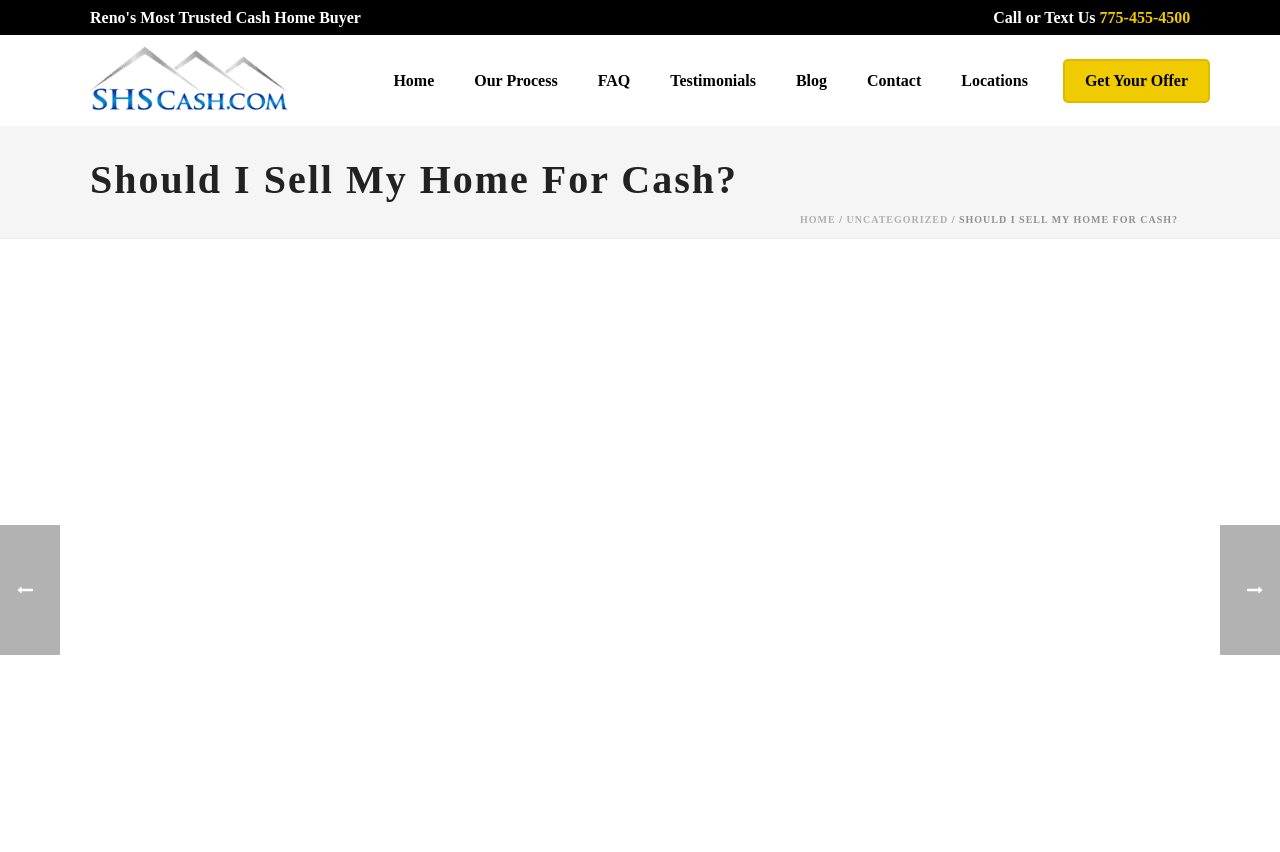Identify the bounding box coordinates of the part that should be clicked to carry out this instruction: "Click the 'Get Your Offer' button".

[0.83, 0.07, 0.945, 0.121]